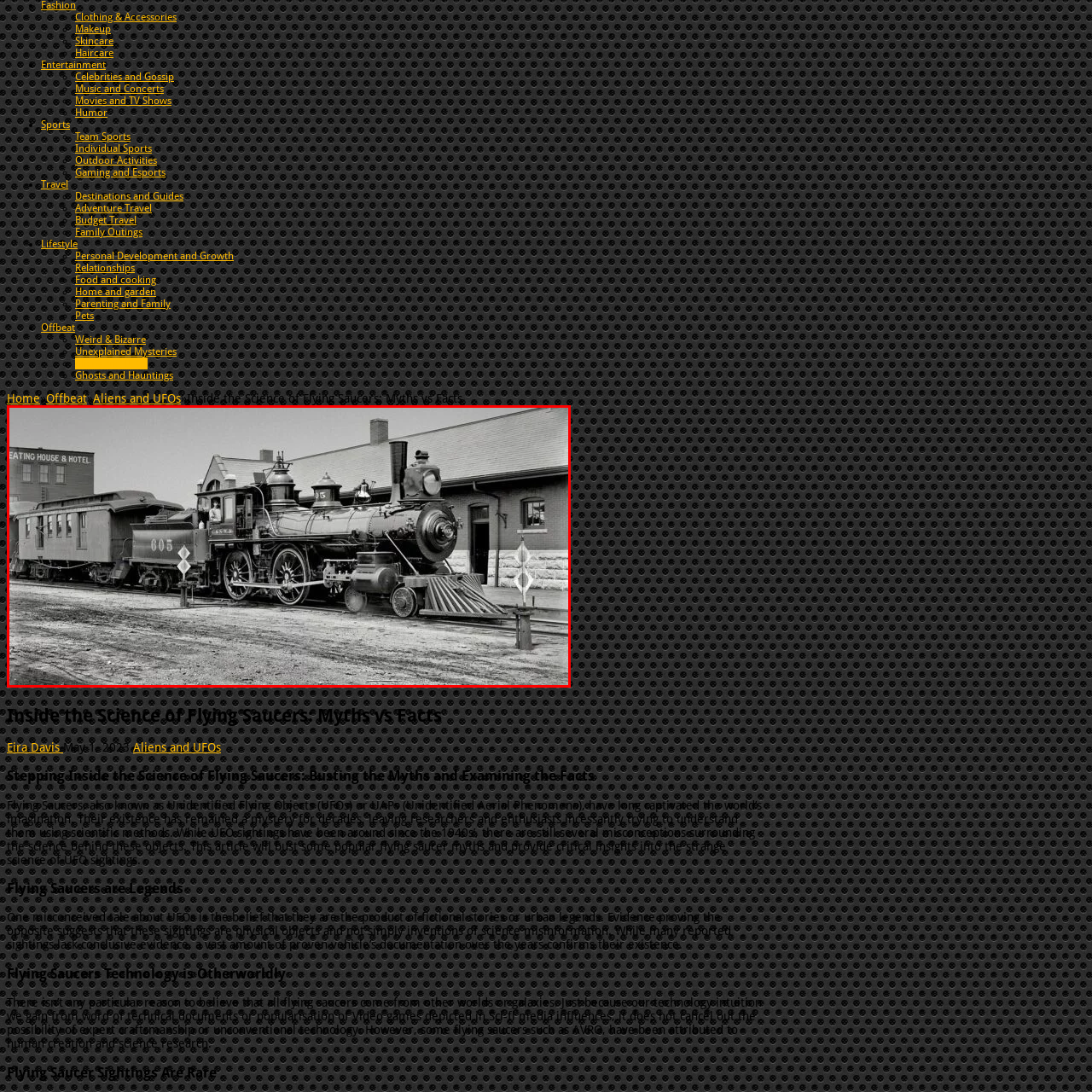Focus on the area highlighted by the red bounding box and give a thorough response to the following question, drawing from the image: What type of locomotive is featured in the photograph?

The locomotive in the image is characterized as a steam locomotive due to its intricate detailing and shining surfaces, which are typical features of steam-powered trains.